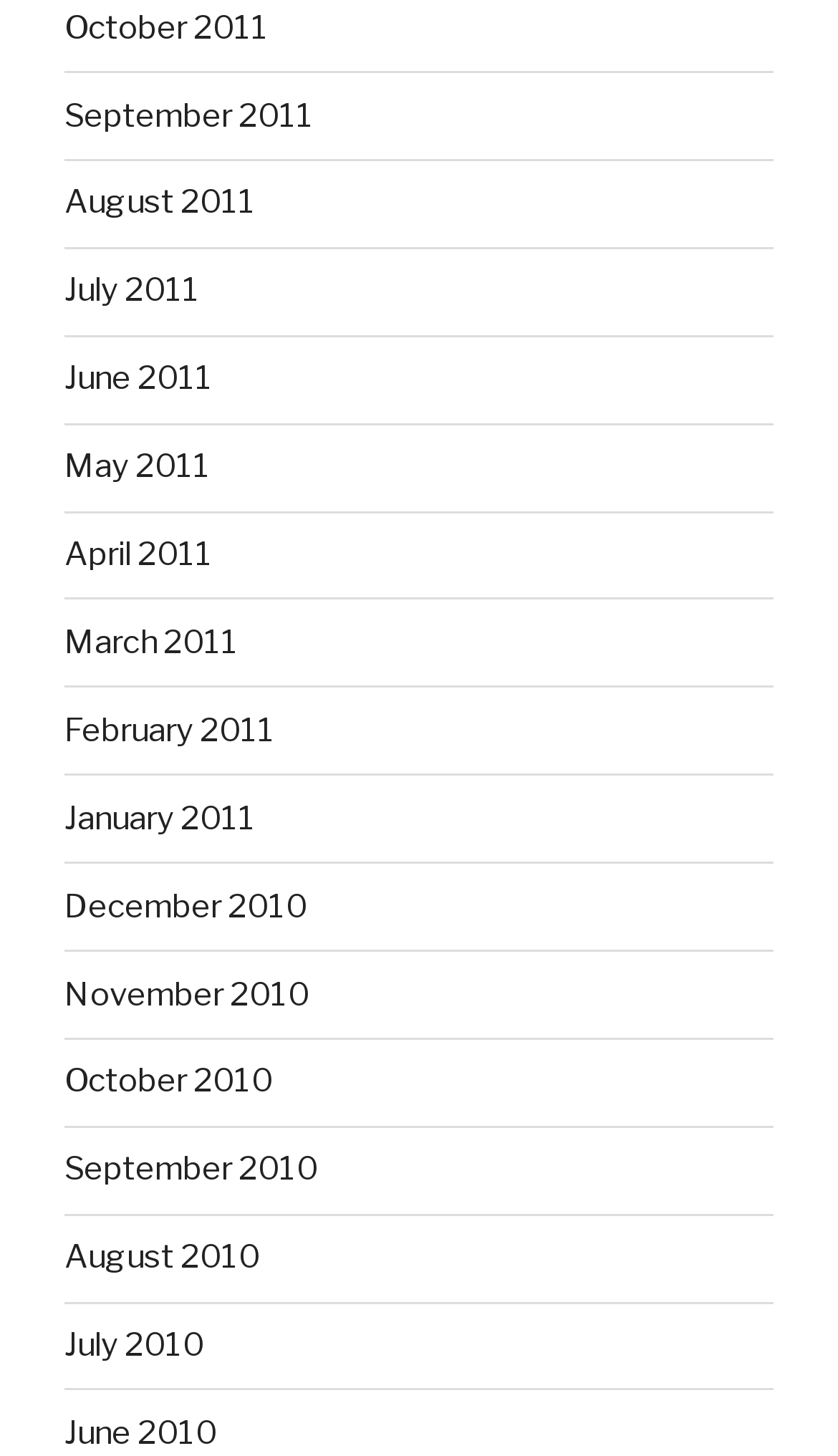Please identify the bounding box coordinates of the element that needs to be clicked to execute the following command: "view August 2010". Provide the bounding box using four float numbers between 0 and 1, formatted as [left, top, right, bottom].

[0.077, 0.85, 0.31, 0.877]